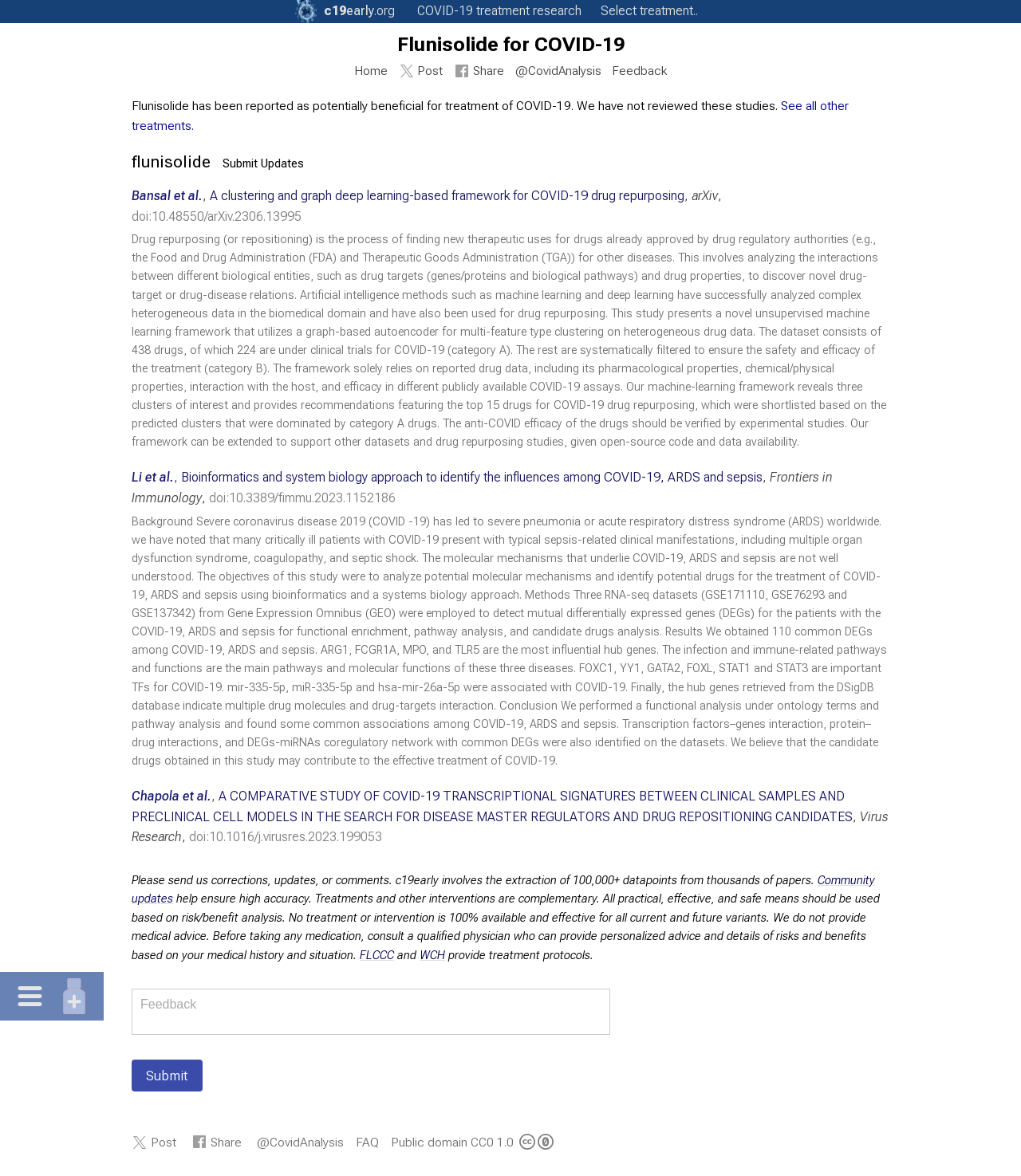What is the organization mentioned in the webpage?
Using the image, answer in one word or phrase.

FLCCC and WCH